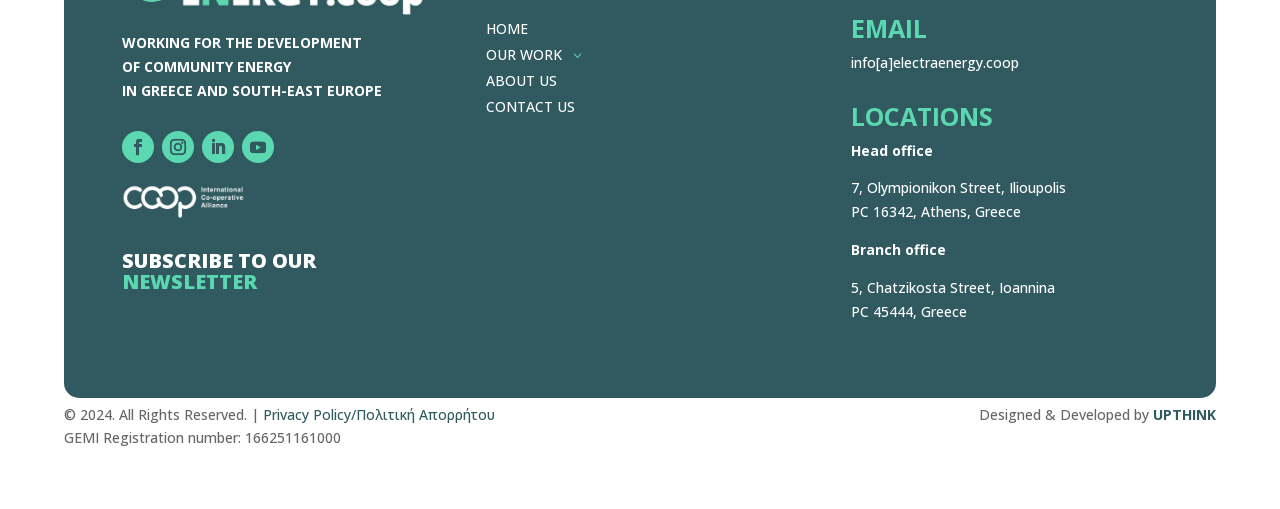What is the name of the company that designed and developed the website?
Could you please answer the question thoroughly and with as much detail as possible?

I found the name of the company by looking at the bottom of the page where it is written as 'Designed & Developed by UPTHINK'.